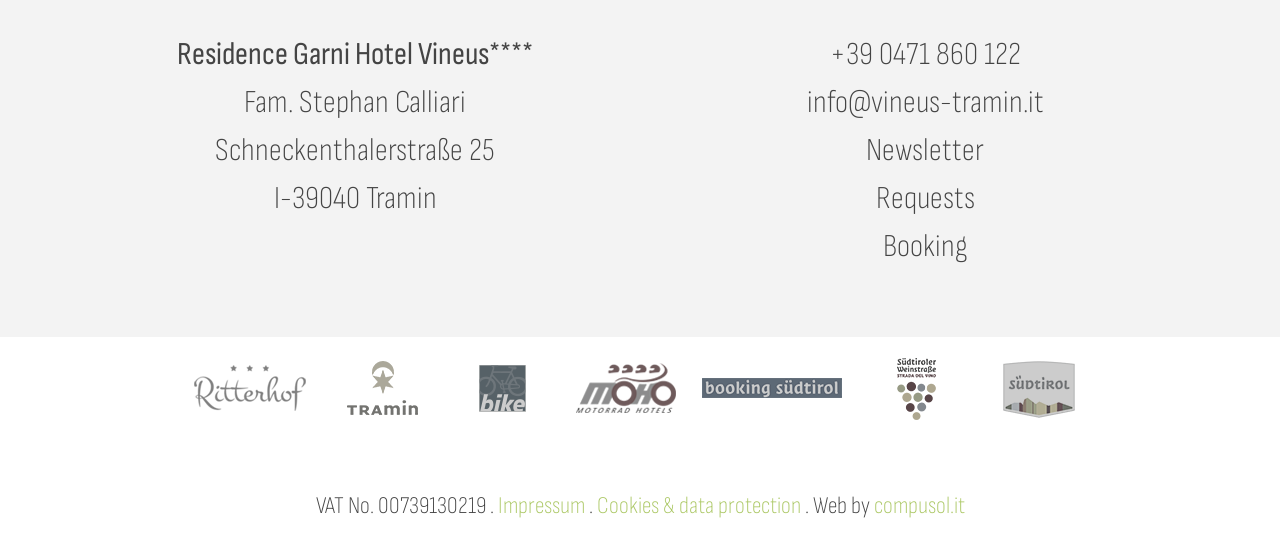Determine the bounding box coordinates for the area that should be clicked to carry out the following instruction: "Visit the hotel's newsletter page".

[0.677, 0.24, 0.769, 0.312]